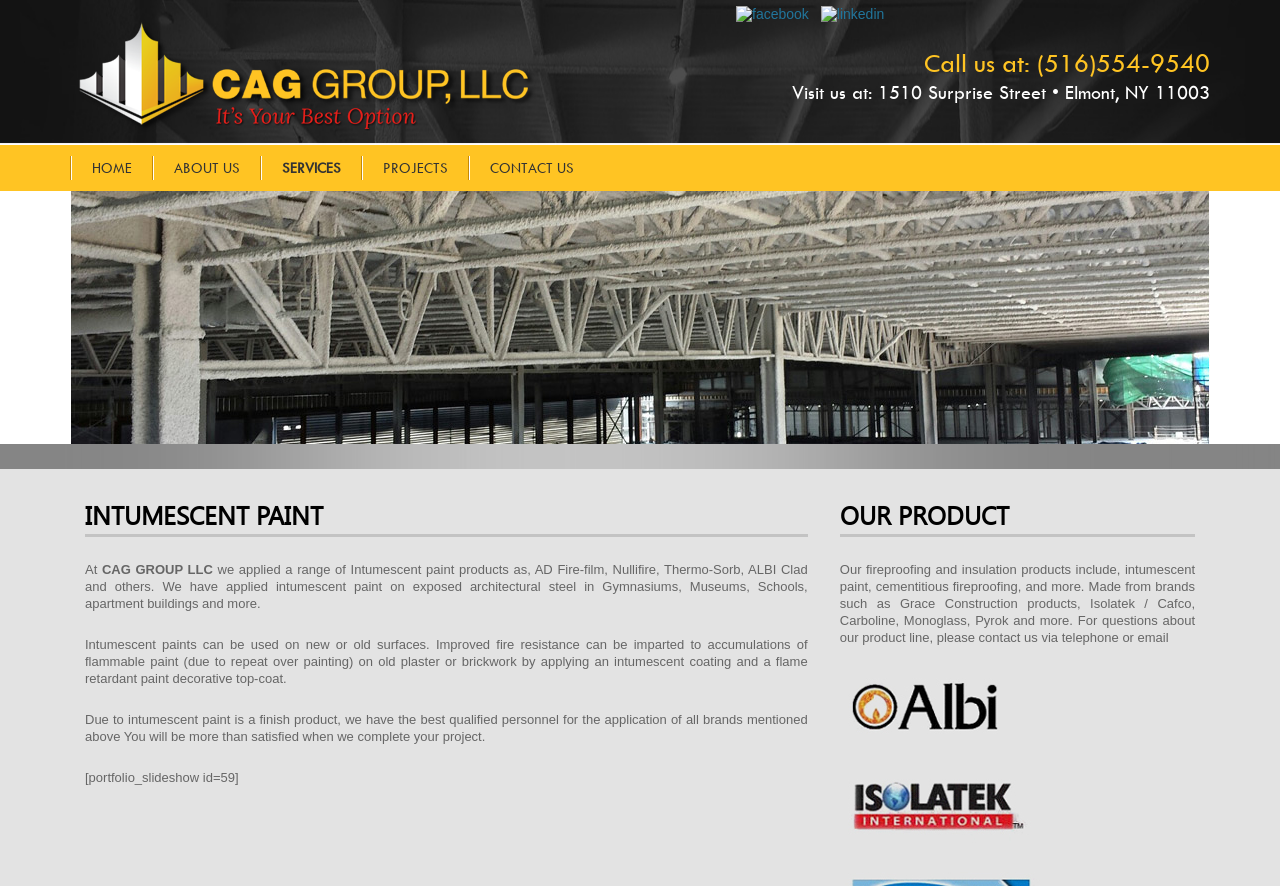Could you indicate the bounding box coordinates of the region to click in order to complete this instruction: "Learn more about INTUMESCENT PAINT".

[0.066, 0.565, 0.631, 0.606]